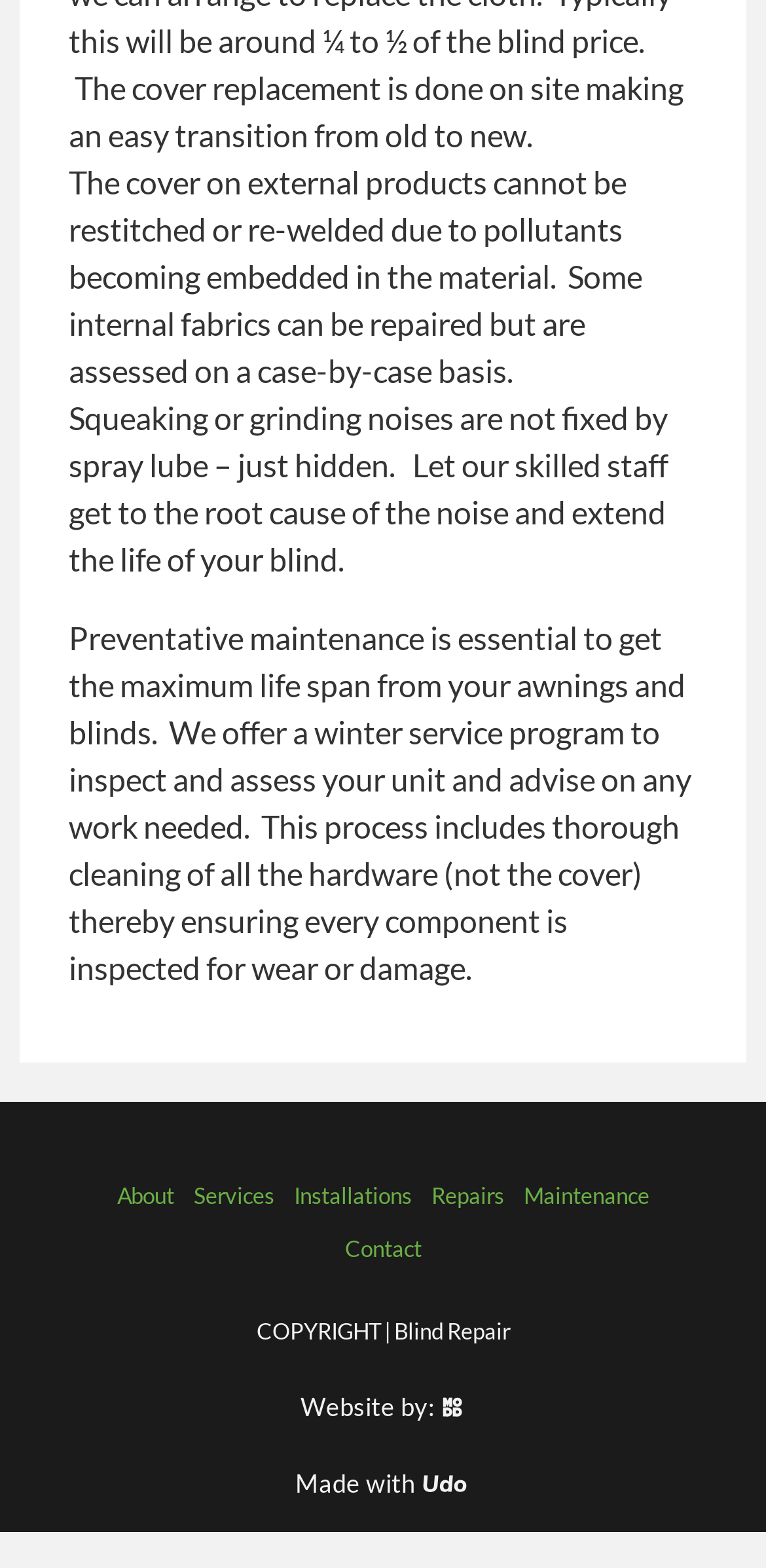What is the importance of preventative maintenance?
Can you provide an in-depth and detailed response to the question?

The webpage emphasizes the importance of preventative maintenance to get the maximum life span from awnings and blinds. This suggests that regular maintenance is crucial to extend the life of these products.